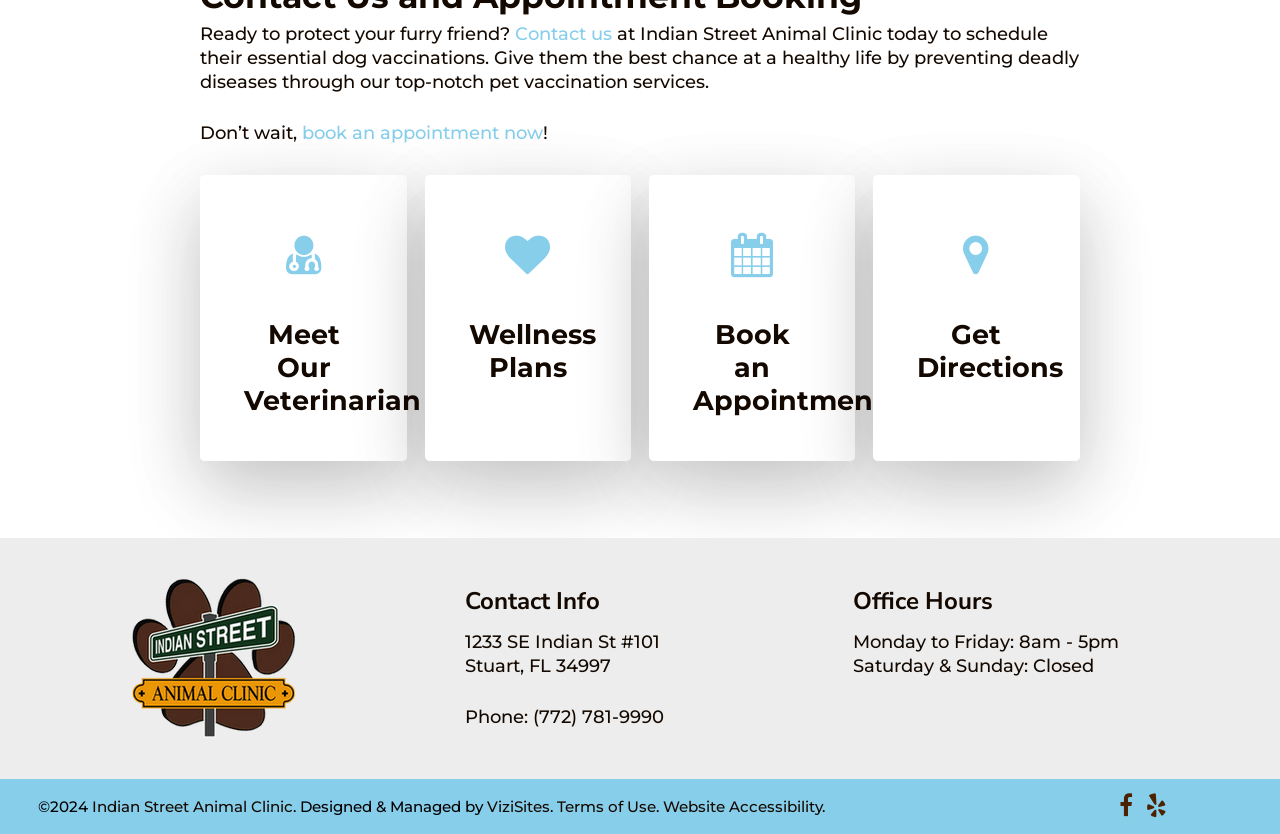Locate the bounding box coordinates of the clickable region to complete the following instruction: "Contact us."

[0.402, 0.028, 0.478, 0.054]